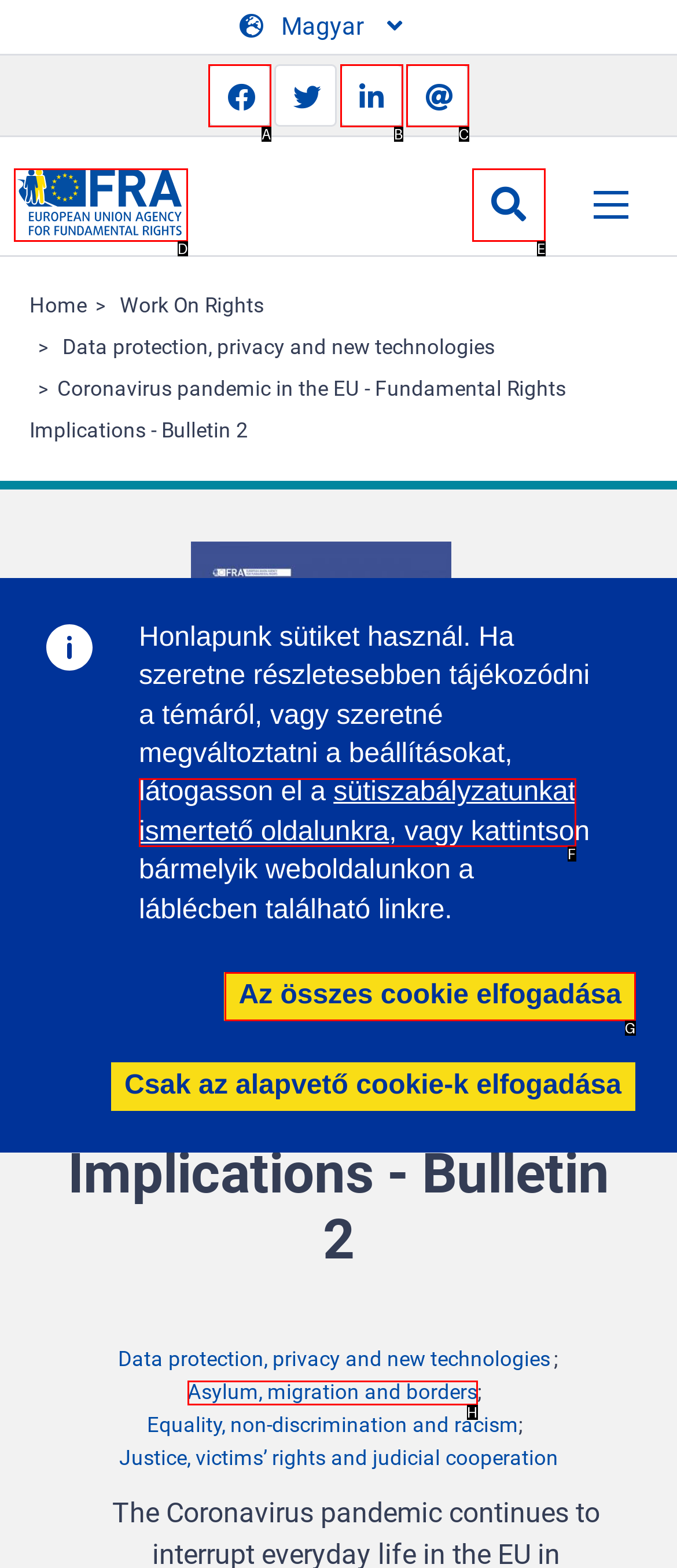Select the letter that corresponds to this element description: sütiszabályzatunkat ismertető oldalunkra
Answer with the letter of the correct option directly.

F